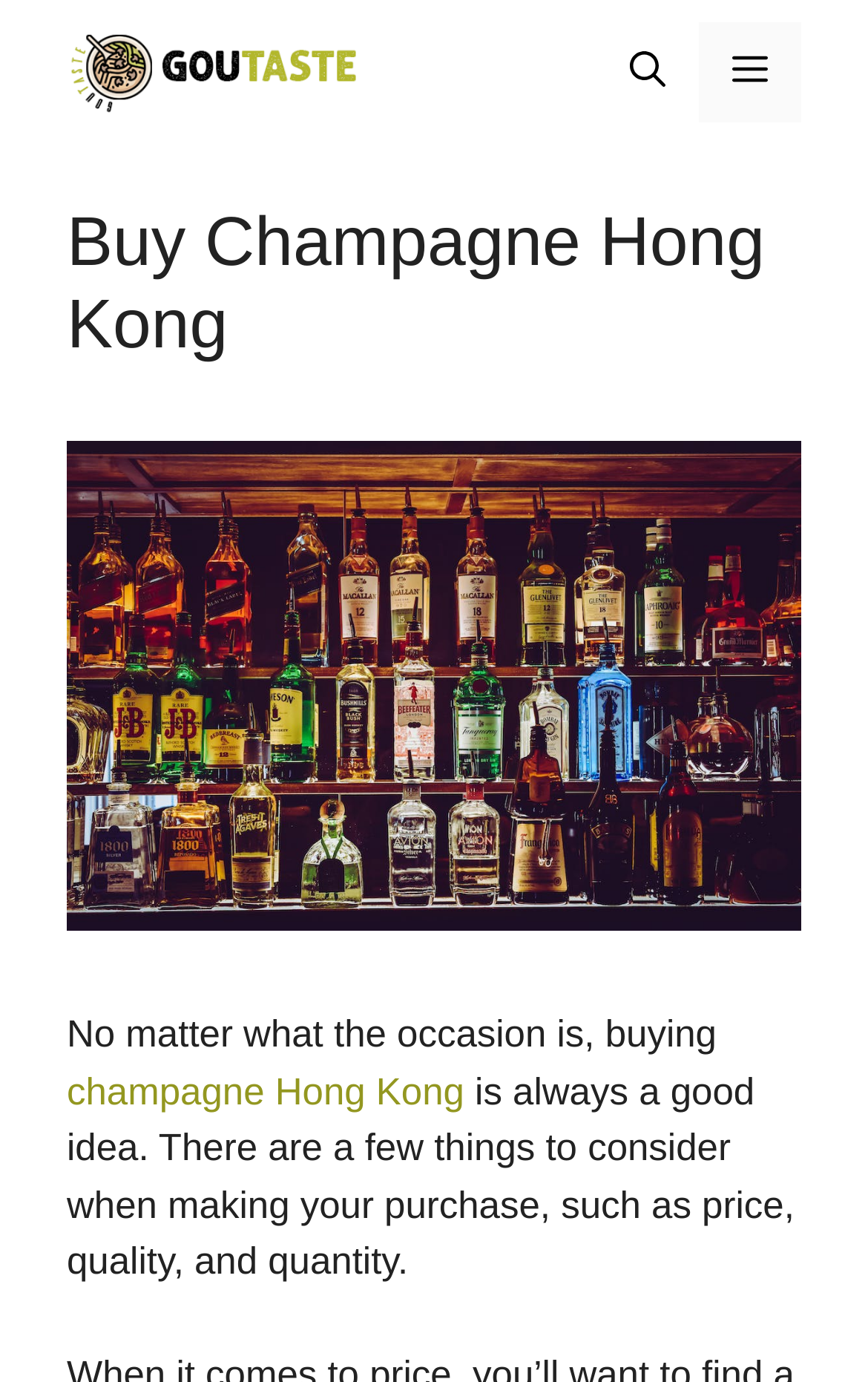What is the link in the first paragraph?
Please respond to the question thoroughly and include all relevant details.

The link in the first paragraph is 'champagne Hong Kong', which is located inside the StaticText element and is part of the sentence that discusses the occasion of buying champagne.